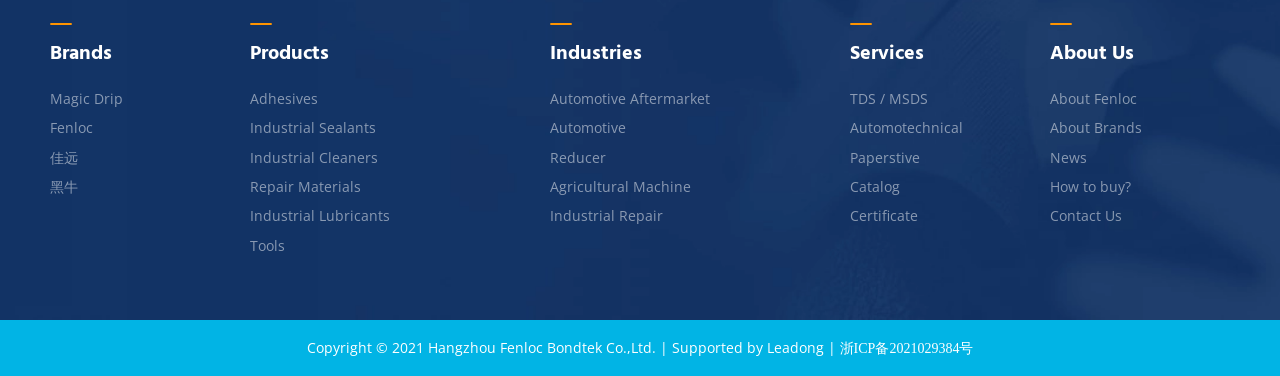Can you specify the bounding box coordinates of the area that needs to be clicked to fulfill the following instruction: "Check TDS / MSDS services"?

[0.664, 0.236, 0.725, 0.287]